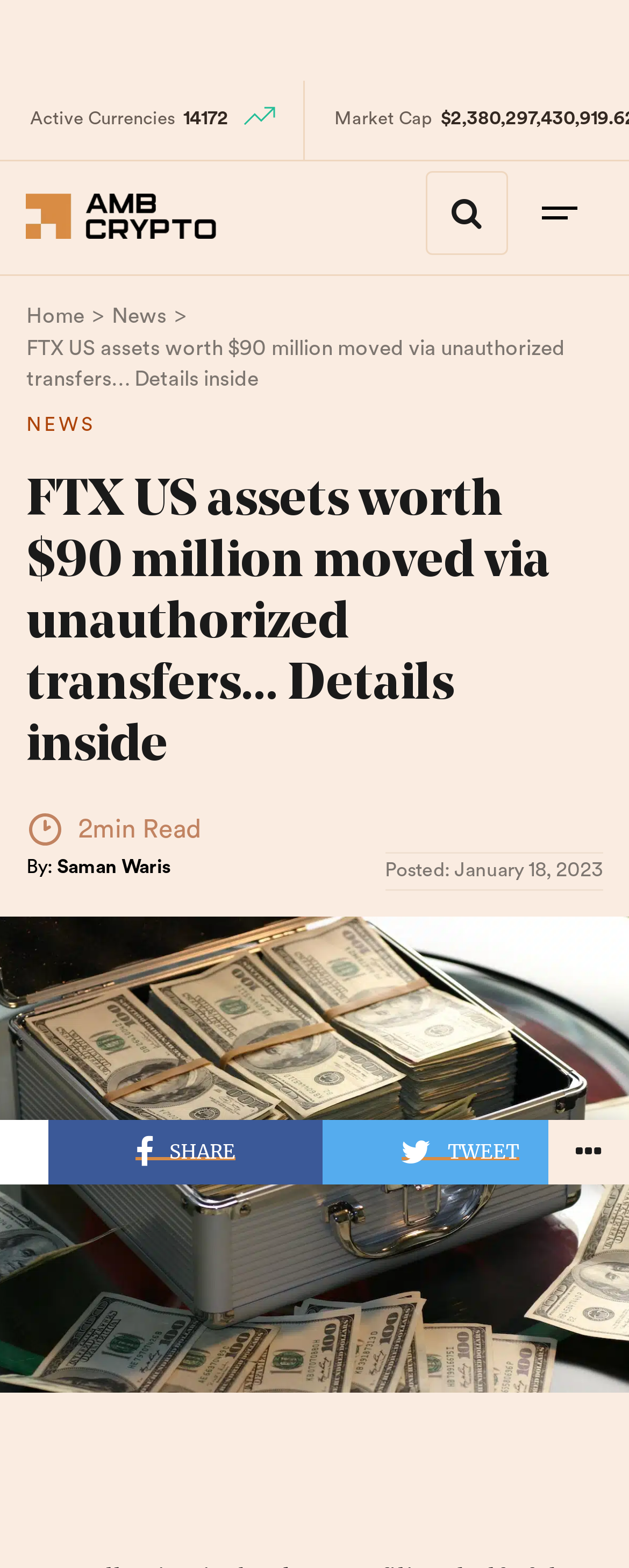Respond to the question below with a single word or phrase:
How many minutes does it take to read the article?

2 minutes